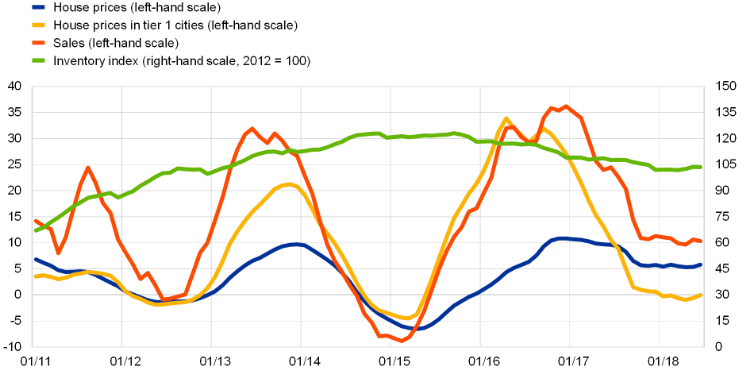Provide a thorough description of the contents of the image.

The image depicts a line chart titled "House prices, house sales and inventories in China," illustrating trends from January 2011 to January 2018. The chart features multiple colored lines that represent different data sets: 

- **Blue Line:** This represents overall house prices in China, which fluctuate modestly but show a general upward trend.
- **Orange Line:** Depicts house prices specifically in tier 1 cities, illustrating higher valuations that deviate significantly from the overall trend, indicating disproportionate increases.
- **Yellow Line:** Represents sales figures, which demonstrate notable declines and fluctuations during certain periods, particularly around early 2015 and late 2016.
- **Green Line:** This line shows the inventory index, adjusted to a baseline of 100 for the year 2012, indicating a steady increase in inventory over the years.

The left vertical axis measures year-on-year percentages for house prices and sales, while the right vertical axis reflects the inventory index. The chart captures the complex dynamics of the housing market in China, notably highlighting the divergence of tier 1 cities from overall trends as well as the relationship between prices, sales, and inventory levels. Sources for the data include CEIC, Wind, and ECB calculations. Additionally, notes clarify that inventory is calculated from the difference between housing starts and sales, with a notable focus on China's largest cities.